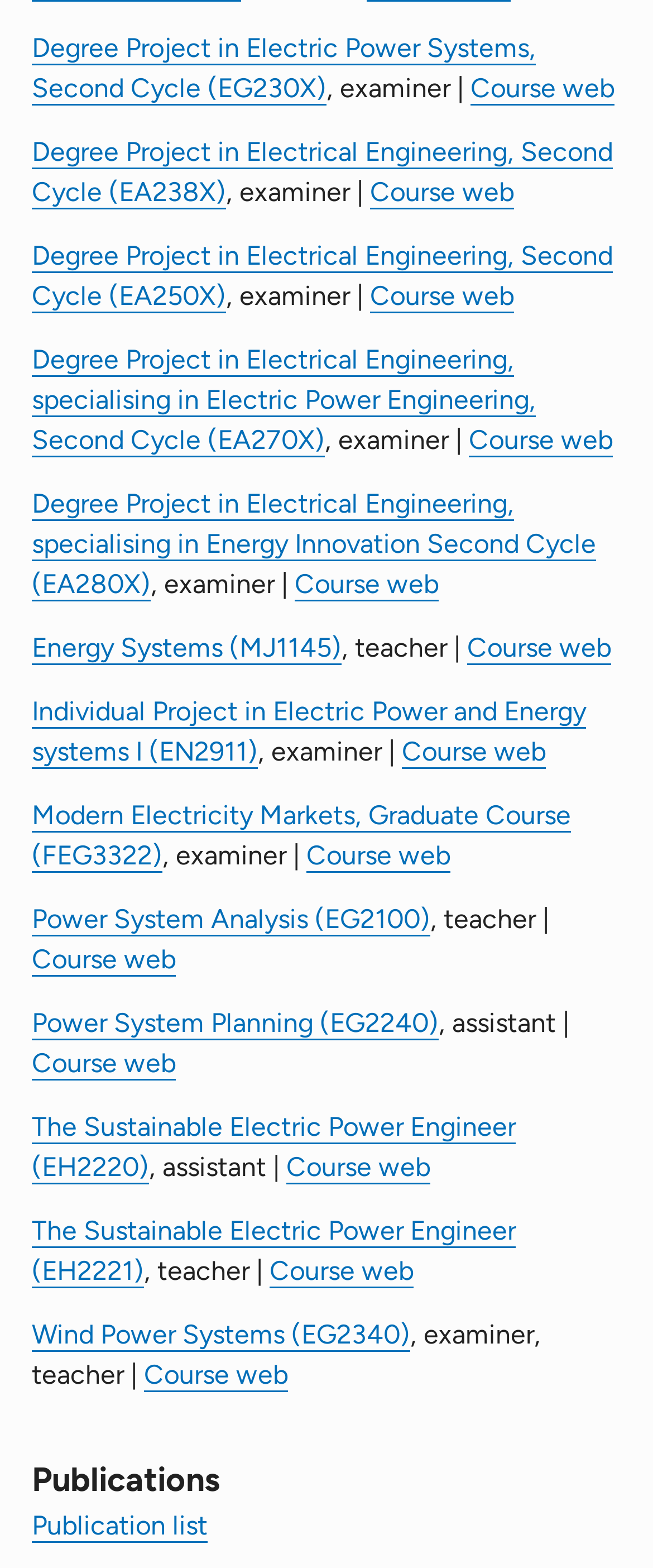What is the title of the first course listed on this webpage?
Provide a detailed and well-explained answer to the question.

I looked at the first link on the webpage, which is 'Degree Project in Electric Power Systems, Second Cycle (EG230X)', and this is the title of the course.